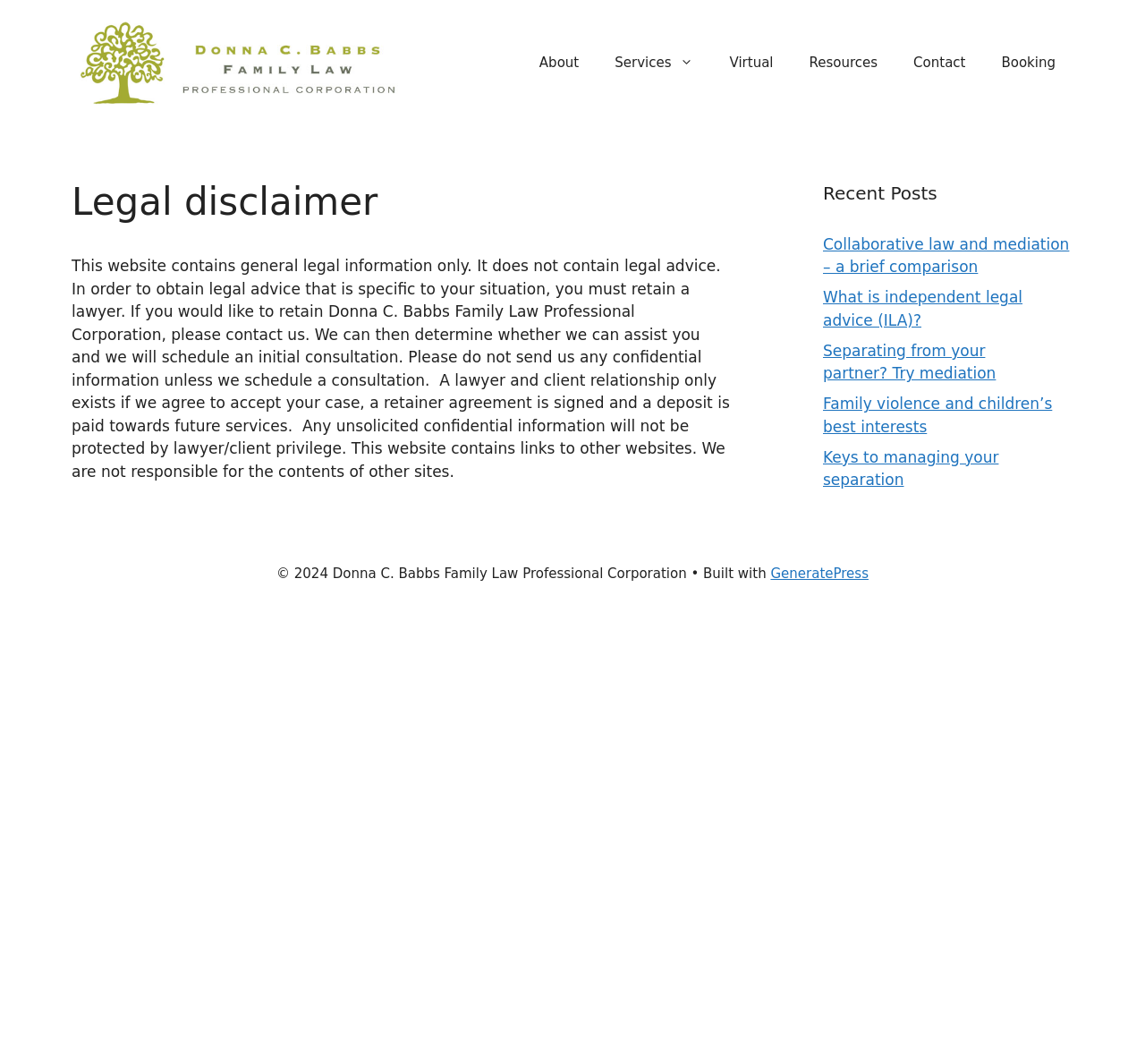Please pinpoint the bounding box coordinates for the region I should click to adhere to this instruction: "Click on the 'About' link".

[0.455, 0.034, 0.521, 0.084]